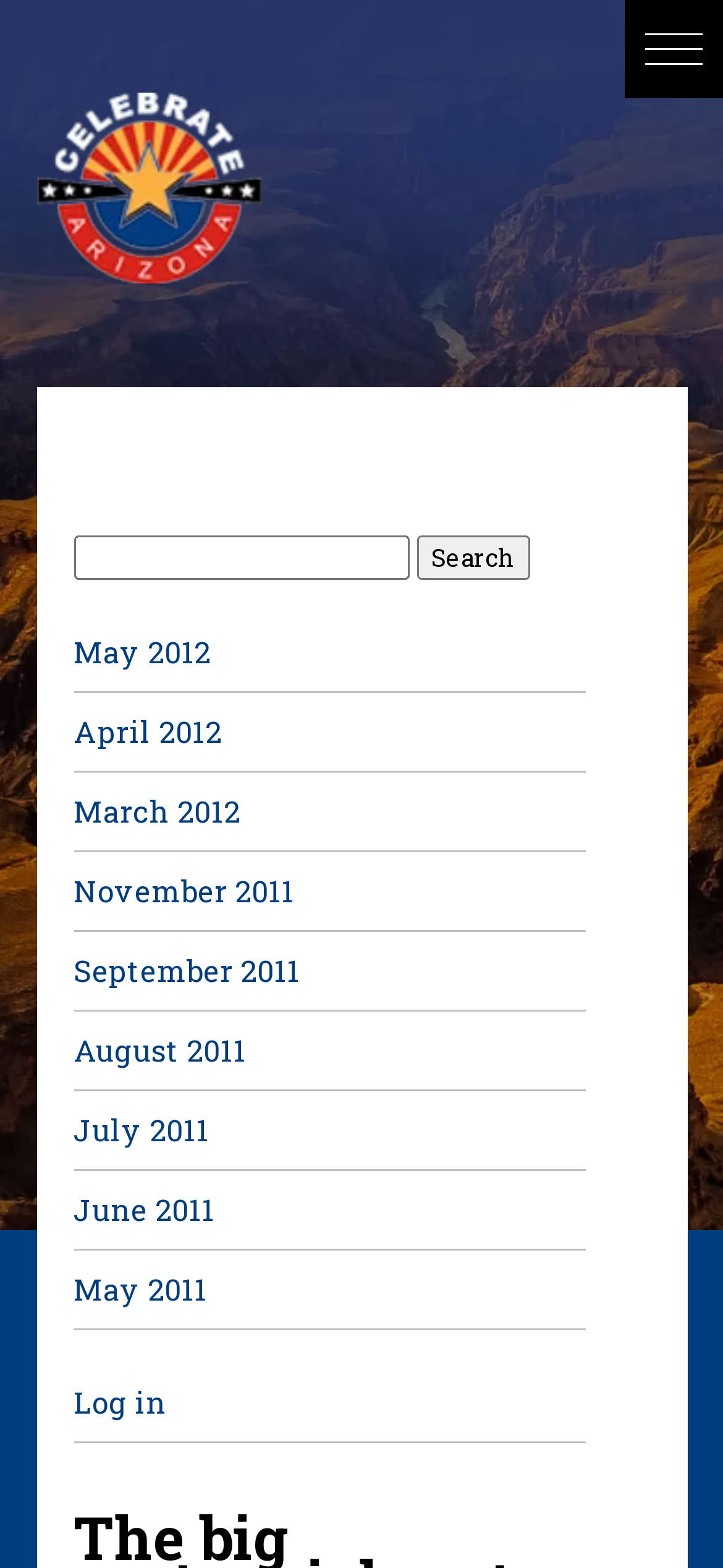Identify and provide the title of the webpage.

The big centennial party is heading to Prescott